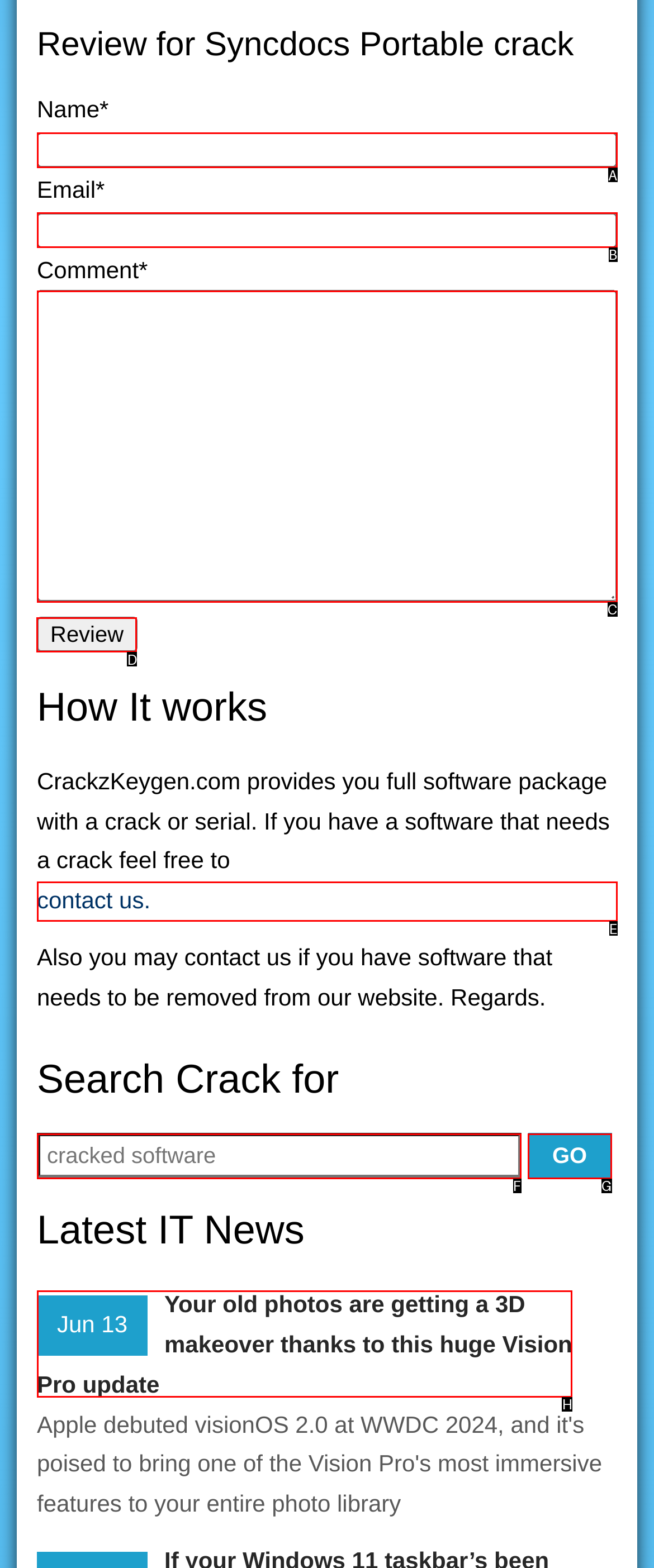Indicate which UI element needs to be clicked to fulfill the task: Click on Request Service
Answer with the letter of the chosen option from the available choices directly.

None